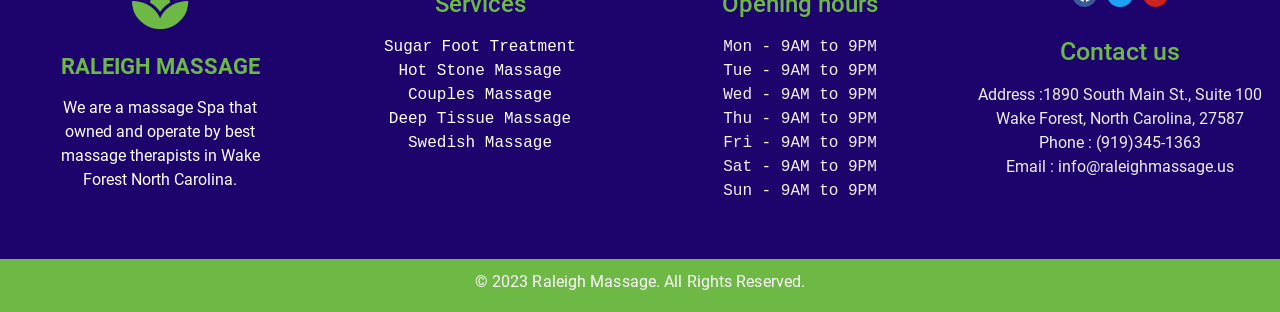Find the bounding box coordinates for the UI element that matches this description: "connect".

None